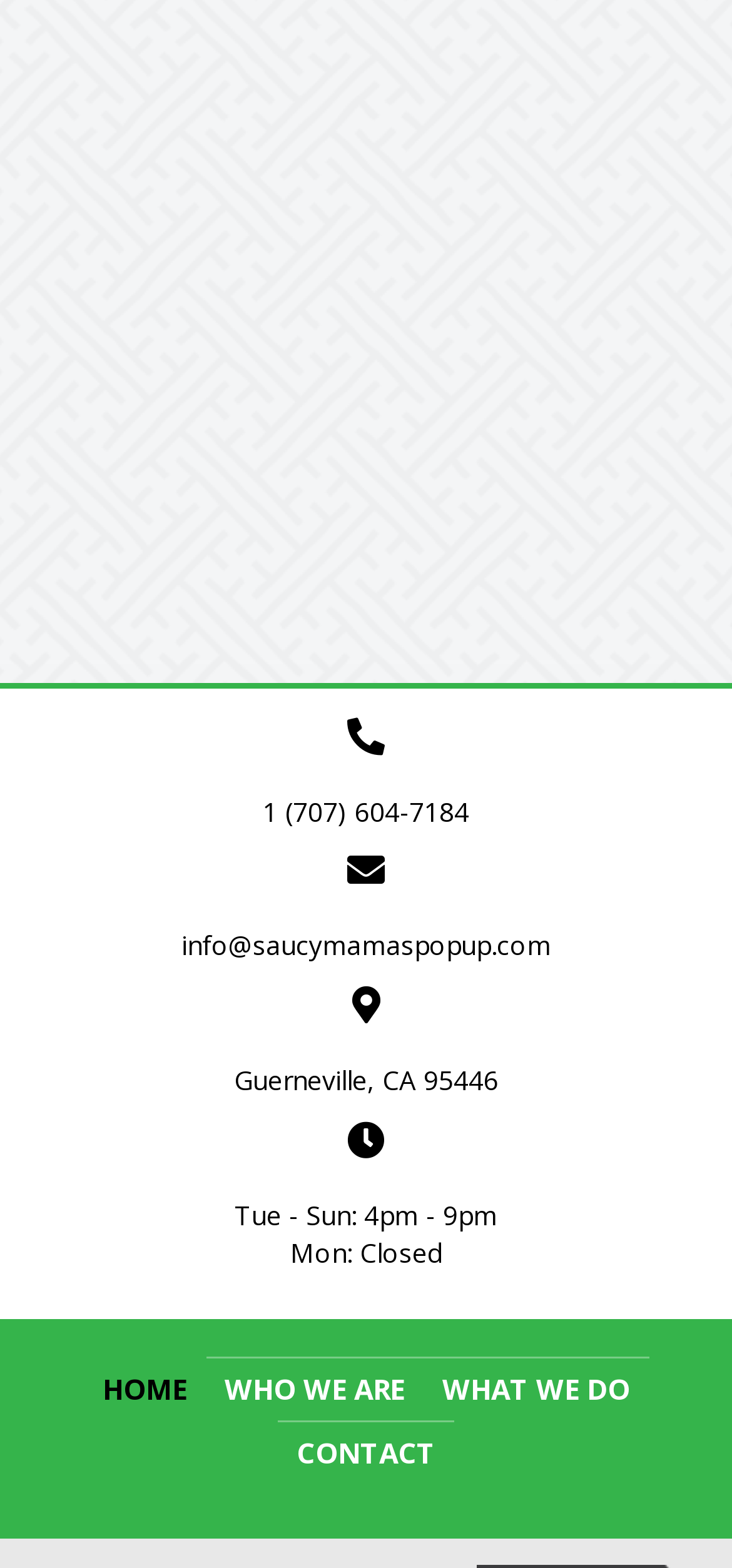Can you find the bounding box coordinates of the area I should click to execute the following instruction: "Send an email to info@saucymamaspopup.com"?

[0.247, 0.592, 0.753, 0.614]